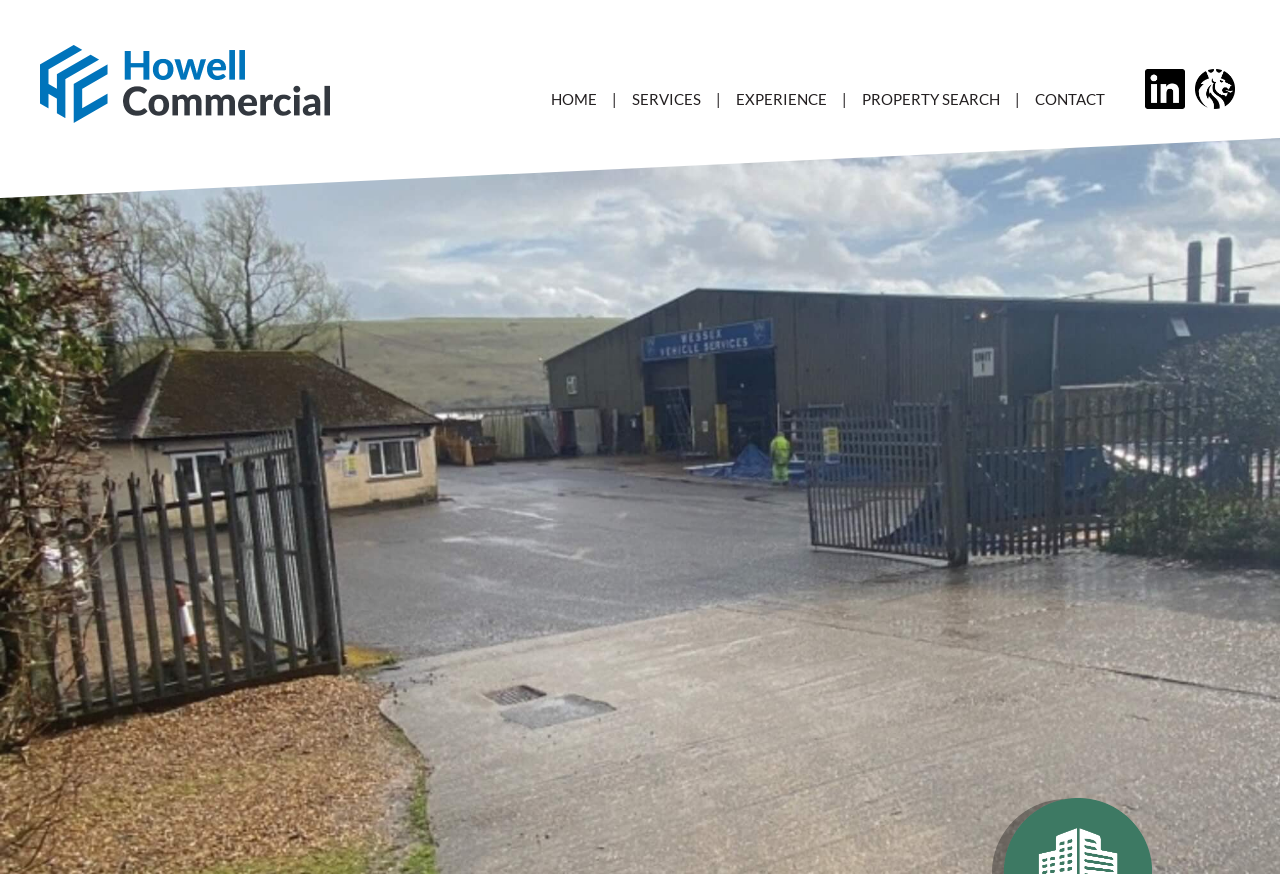Identify the bounding box coordinates for the region of the element that should be clicked to carry out the instruction: "search for properties". The bounding box coordinates should be four float numbers between 0 and 1, i.e., [left, top, right, bottom].

[0.662, 0.073, 0.793, 0.153]